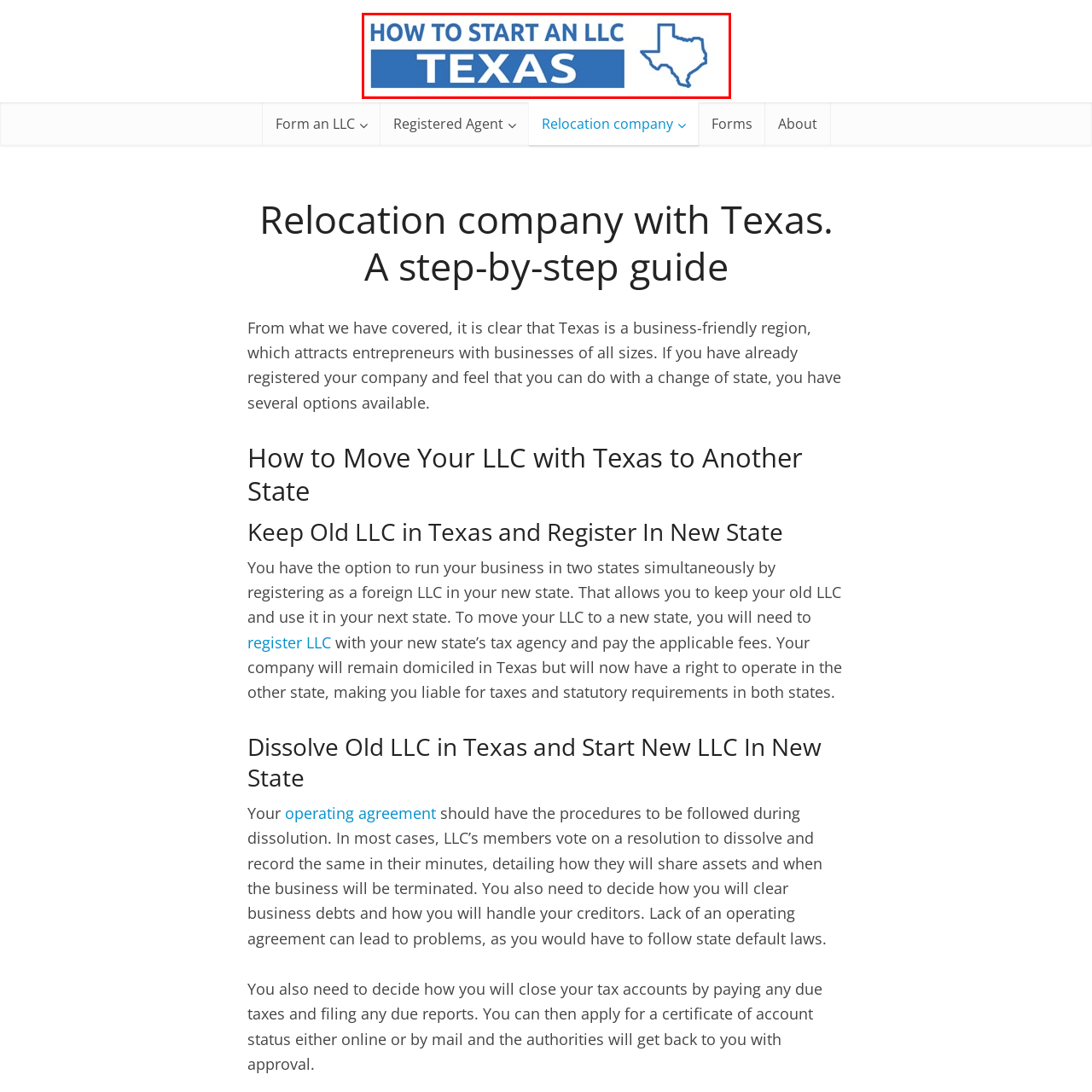Give a detailed account of the scene depicted in the image inside the red rectangle.

The image features a visually striking header titled "How to Start an LLC in Texas," accompanied by an outline of the state of Texas to the right. The bold, blue text highlights the focus on establishing a Limited Liability Company (LLC) in Texas, emphasizing that this guide provides essential information for entrepreneurs looking to navigate the formation process in this business-friendly state. The design combines clarity and visual appeal, making it an inviting introduction to the step-by-step guidance for starting an LLC in Texas.